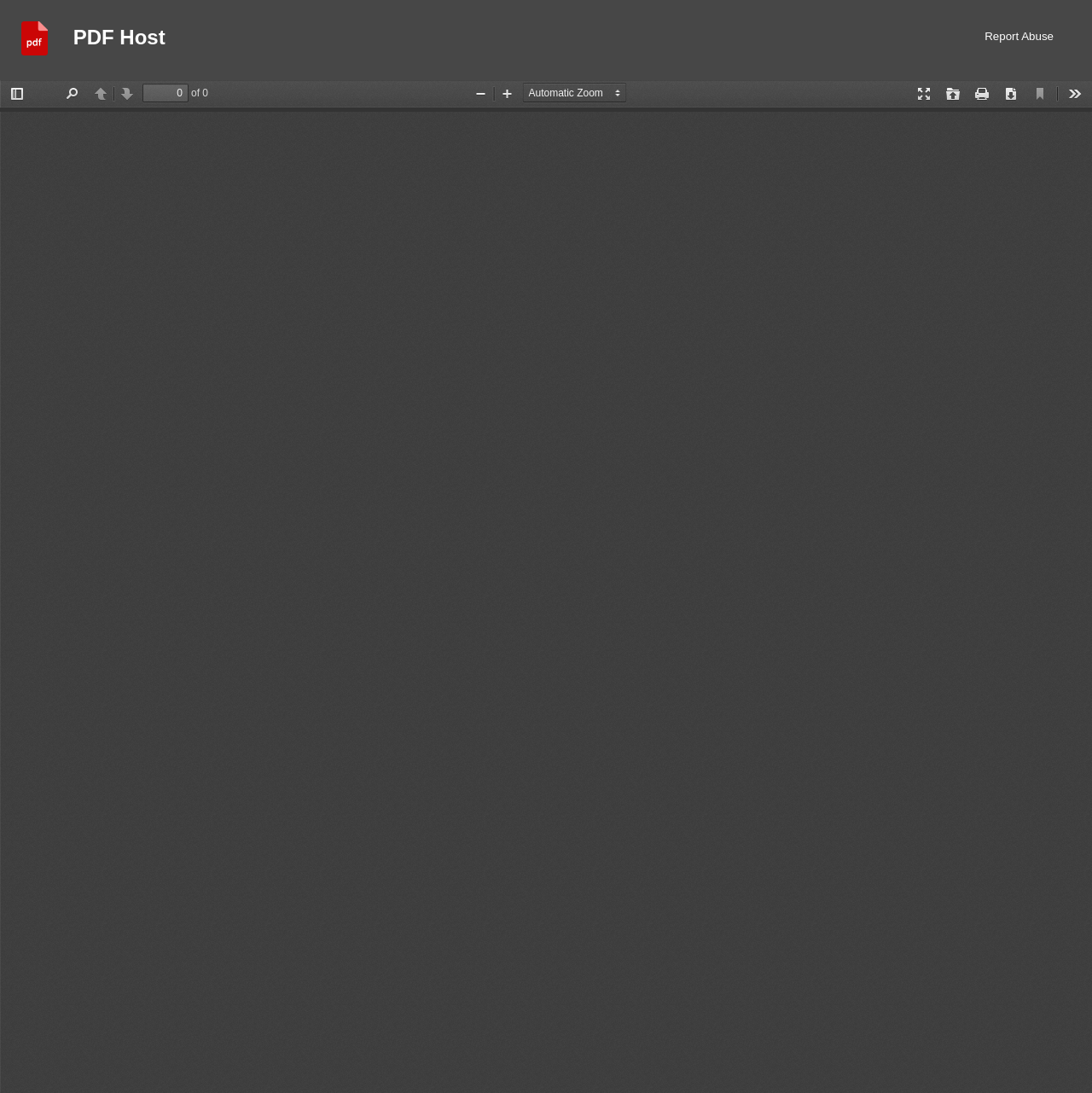Provide a brief response to the question below using one word or phrase:
What is the current page number?

1